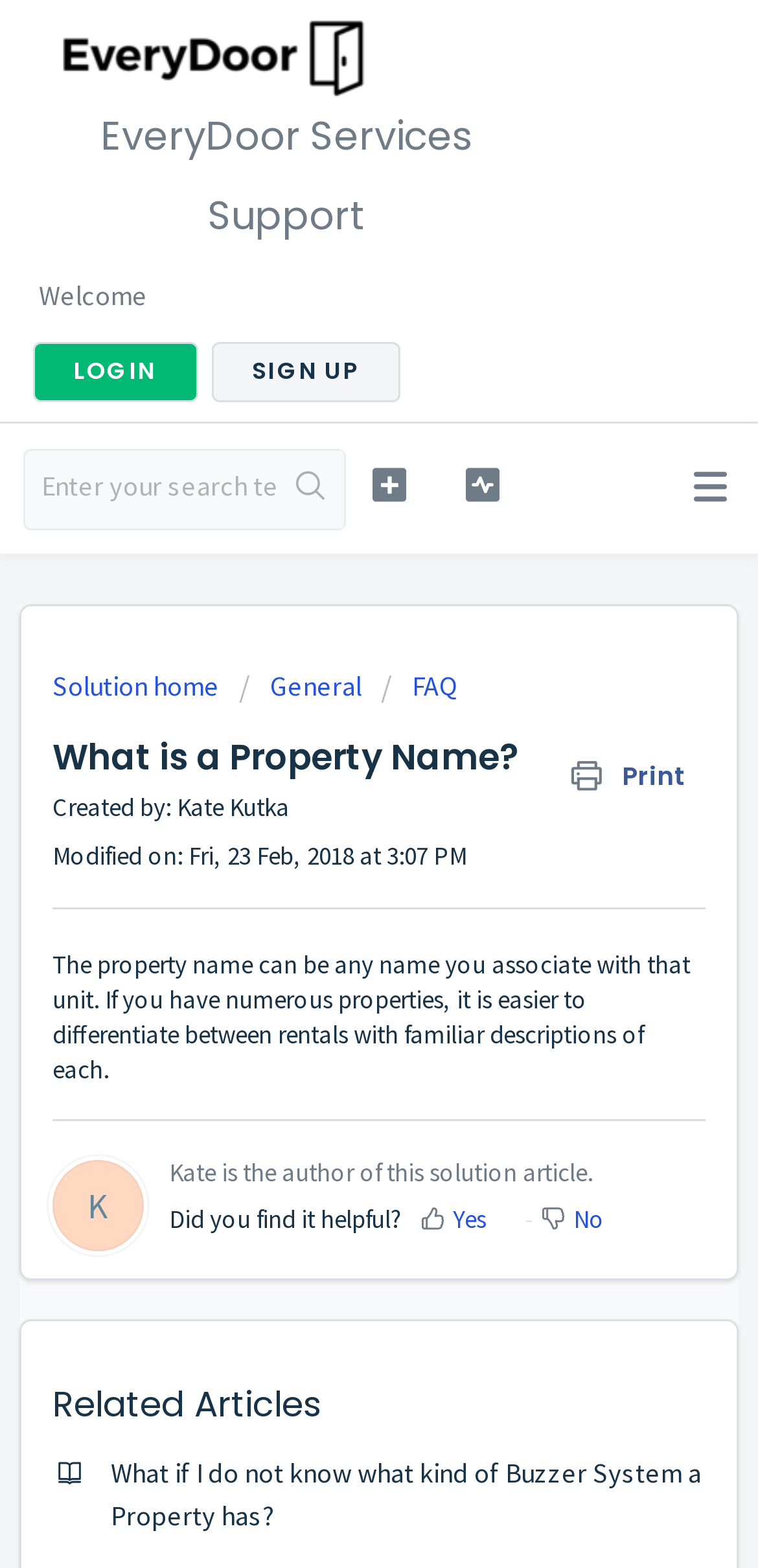Write an exhaustive caption that covers the webpage's main aspects.

The webpage is a support article from EveryDoor Services, with a logo at the top left corner and a heading "EveryDoor Services Support" next to it. Below the logo, there is a welcome message and a login/sign up section at the top right corner. 

A search bar with a textbox and a search button is located below the login/sign up section. There are three icons on the right side of the search bar, which are likely social media links. 

The main content of the article starts with a heading "What is a Property Name?" followed by a print icon on the right side. The article explains that a property name can be any name associated with a unit, making it easier to differentiate between rentals with familiar descriptions. 

Below the article, there is information about the author, Kate Kutka, including the date the article was modified. A horizontal separator line divides the author information from the rest of the content. 

The article continues with a section asking if the reader found the article helpful, with "Yes" and "No" options. There is also a "Download" link on the left side of this section. 

At the bottom of the page, there is a "Related Articles" section with a link to another article titled "What if I do not know what kind of Buzzer System a Property has?".